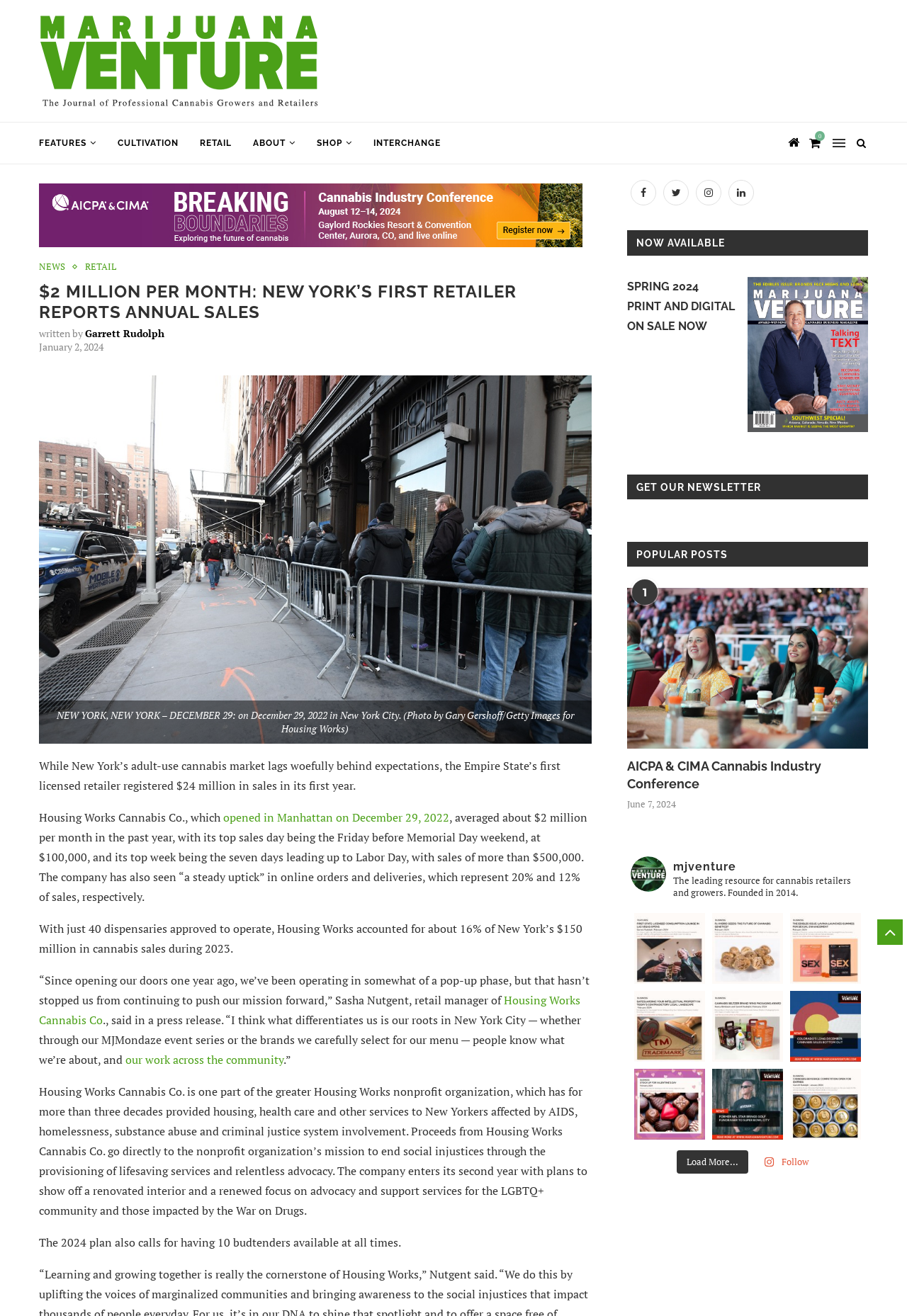Carefully observe the image and respond to the question with a detailed answer:
How much did Housing Works Cannabis Co. average per month in the past year?

According to the article, Housing Works Cannabis Co. averaged about $2 million per month in the past year, with its top sales day being the Friday before Memorial Day weekend, at $100,000, and its top week being the seven days leading up to Labor Day, with sales of more than $500,000.